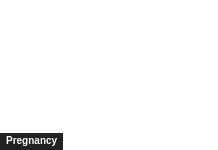What aspects of pregnancy are addressed?
Look at the screenshot and give a one-word or phrase answer.

Health tips, essential oils, energy boost